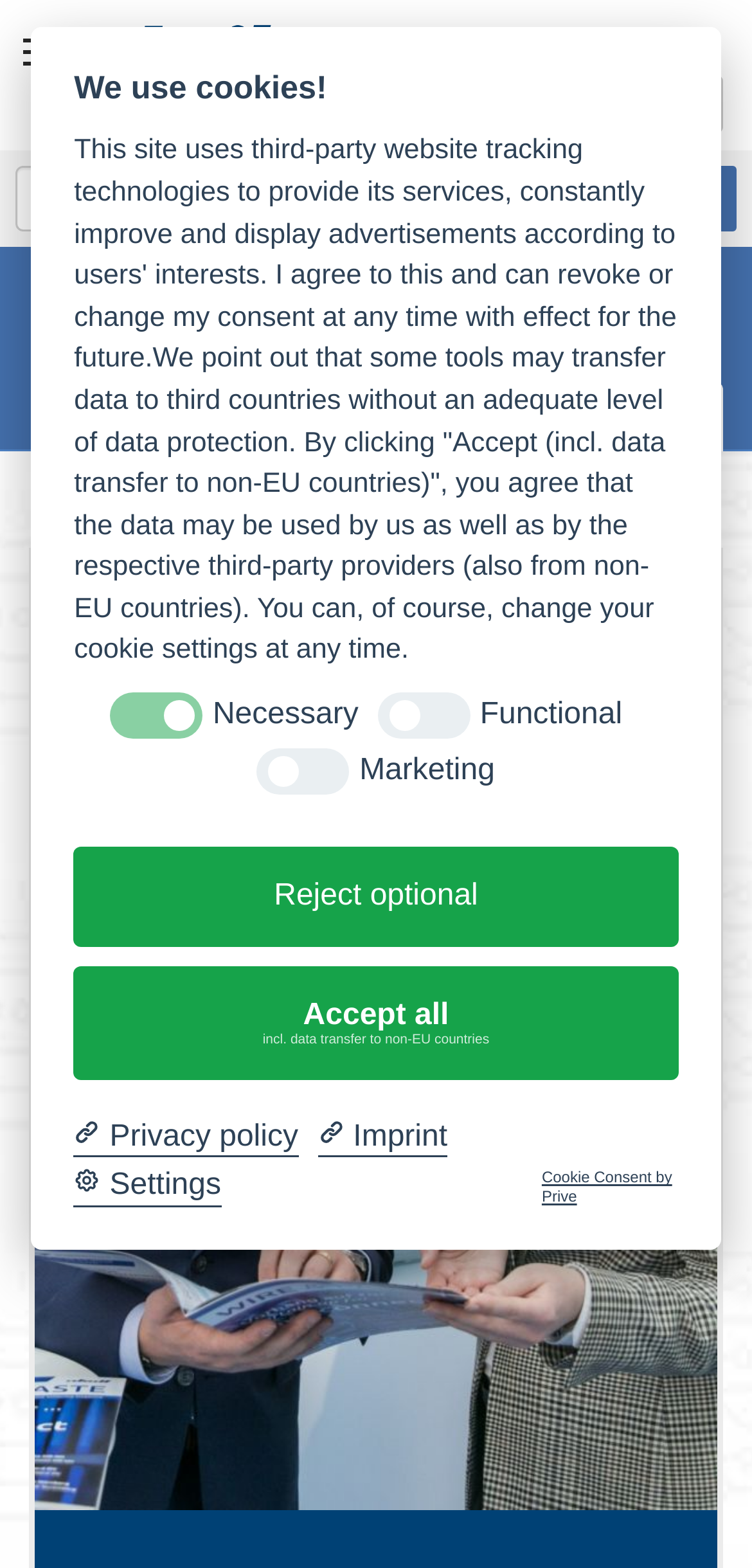Find the bounding box coordinates for the HTML element described as: "Image brouchure". The coordinates should consist of four float values between 0 and 1, i.e., [left, top, right, bottom].

[0.205, 0.848, 1.0, 0.892]